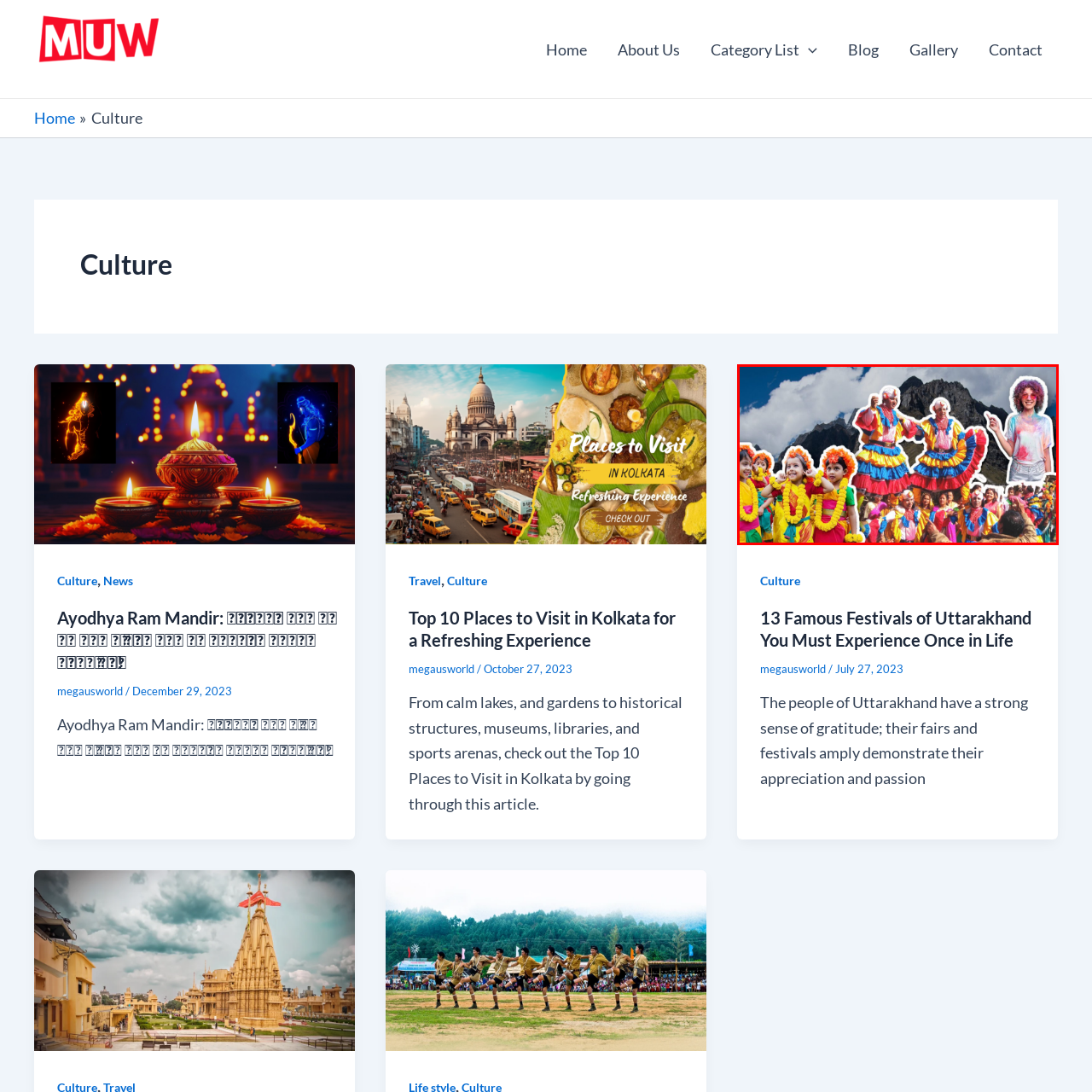View the part of the image surrounded by red, What is the backdrop of the performers? Respond with a concise word or phrase.

Majestic mountains